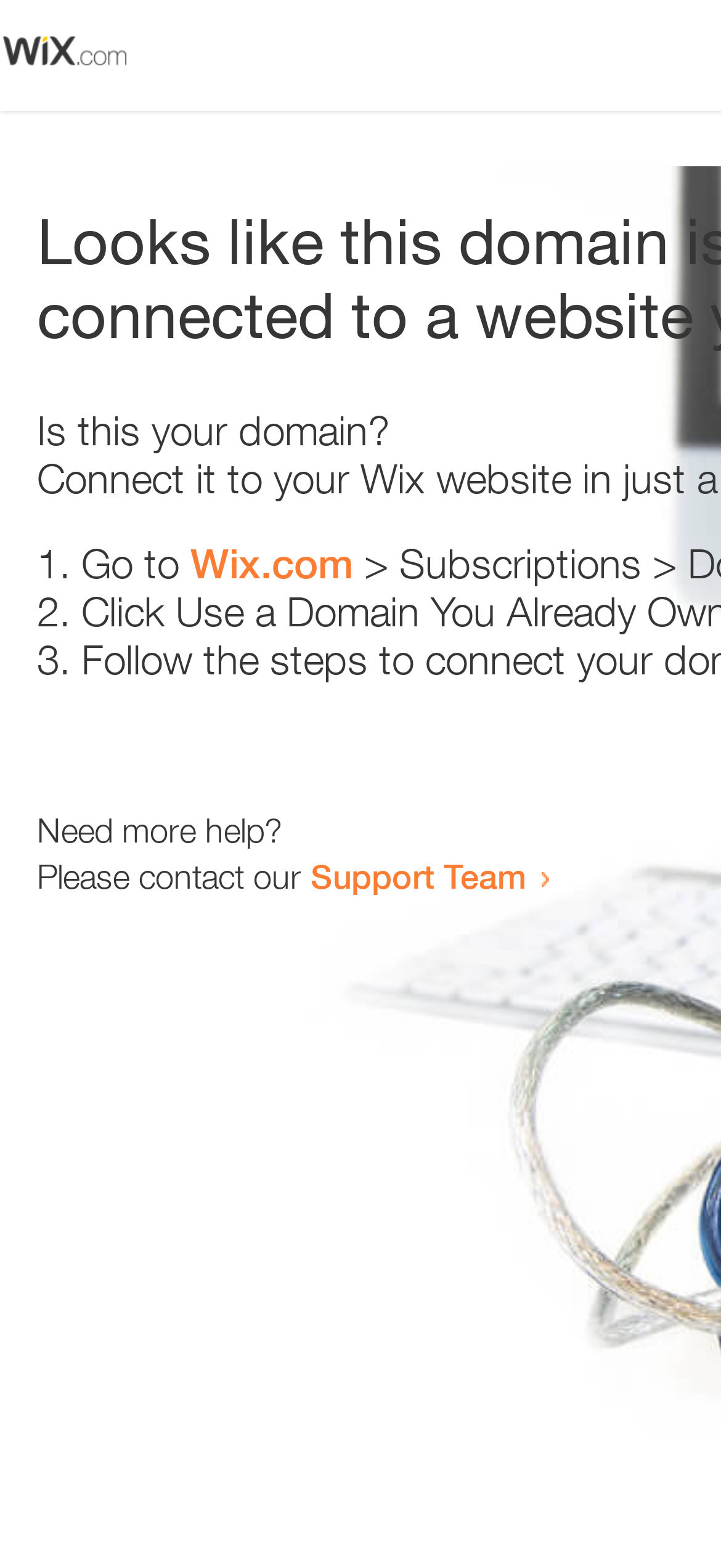Identify the first-level heading on the webpage and generate its text content.

Looks like this domain isn't
connected to a website yet